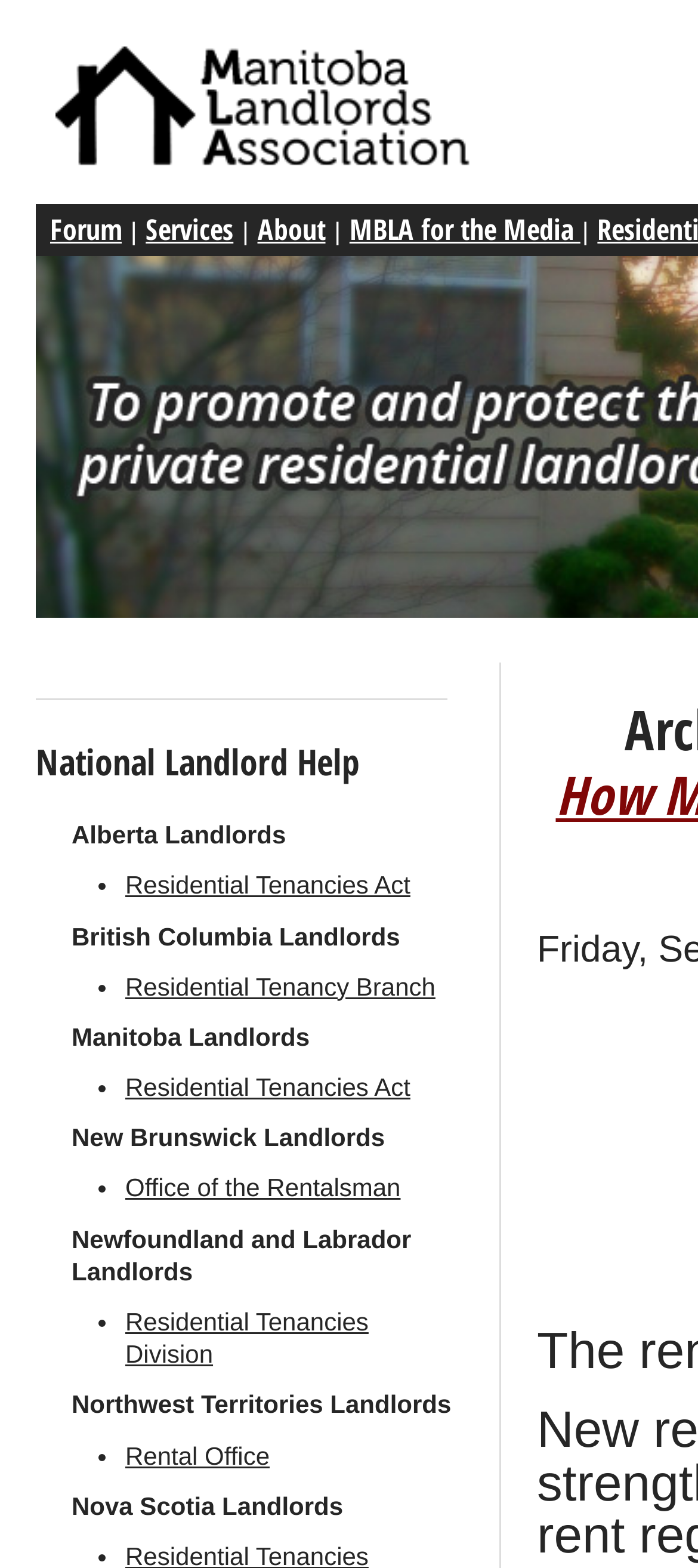Based on the element description "Forum", predict the bounding box coordinates of the UI element.

[0.072, 0.134, 0.174, 0.159]